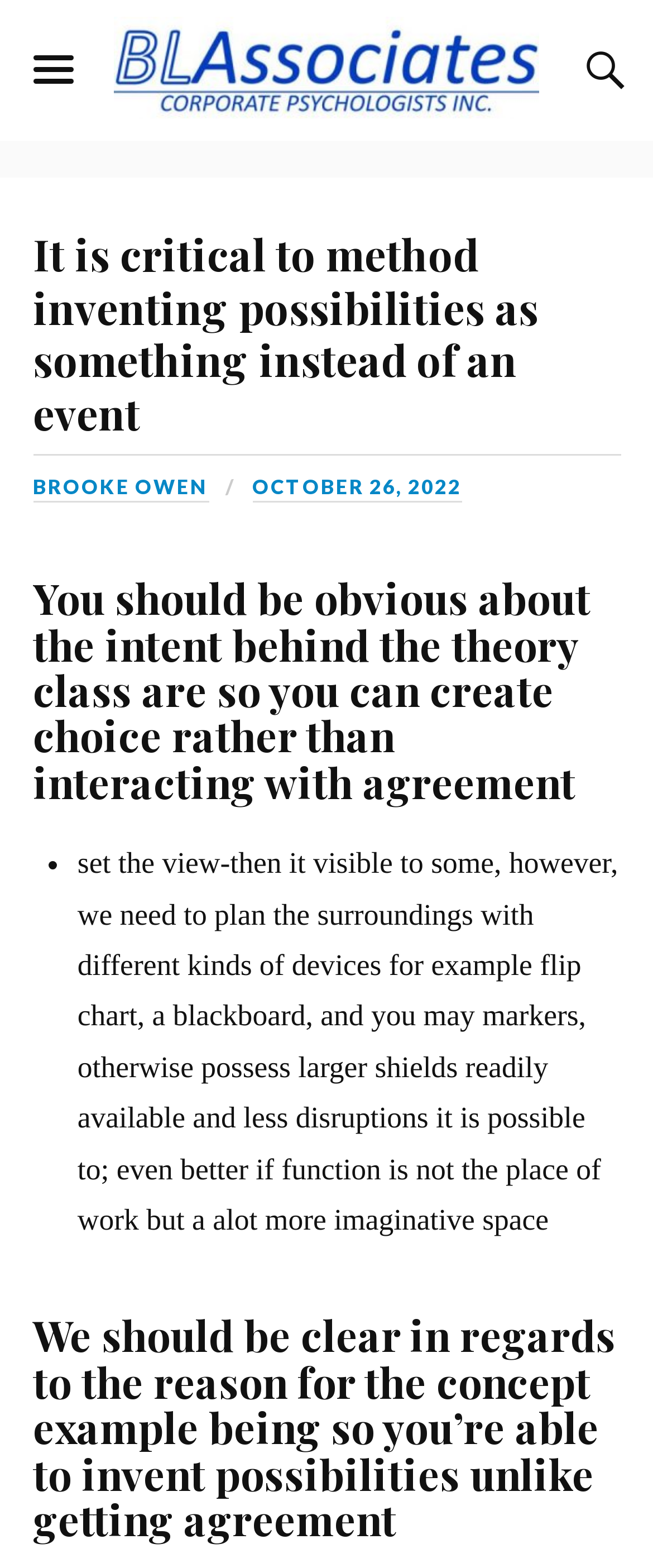What is the purpose of the theory class?
Please provide a single word or phrase answer based on the image.

to create choice